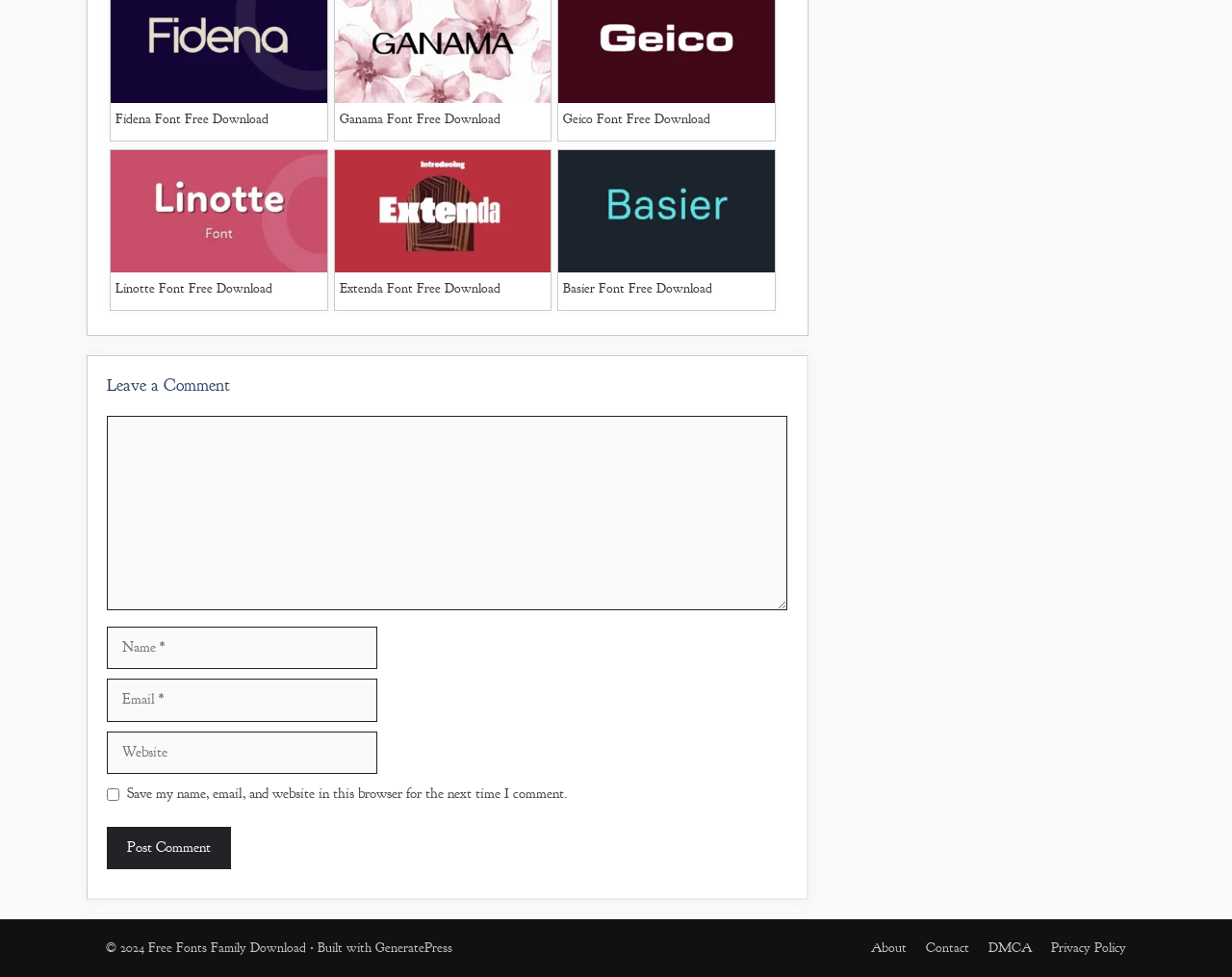Show the bounding box coordinates for the element that needs to be clicked to execute the following instruction: "Leave a comment". Provide the coordinates in the form of four float numbers between 0 and 1, i.e., [left, top, right, bottom].

[0.087, 0.384, 0.639, 0.406]